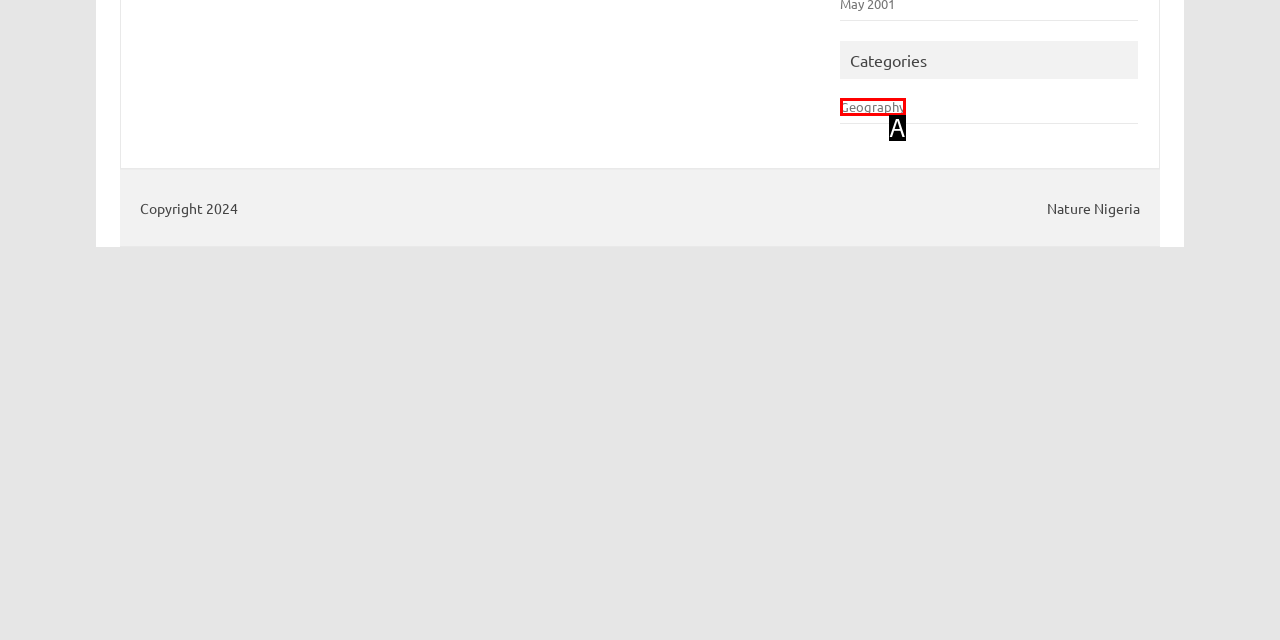Identify which option matches the following description: Geography
Answer by giving the letter of the correct option directly.

A